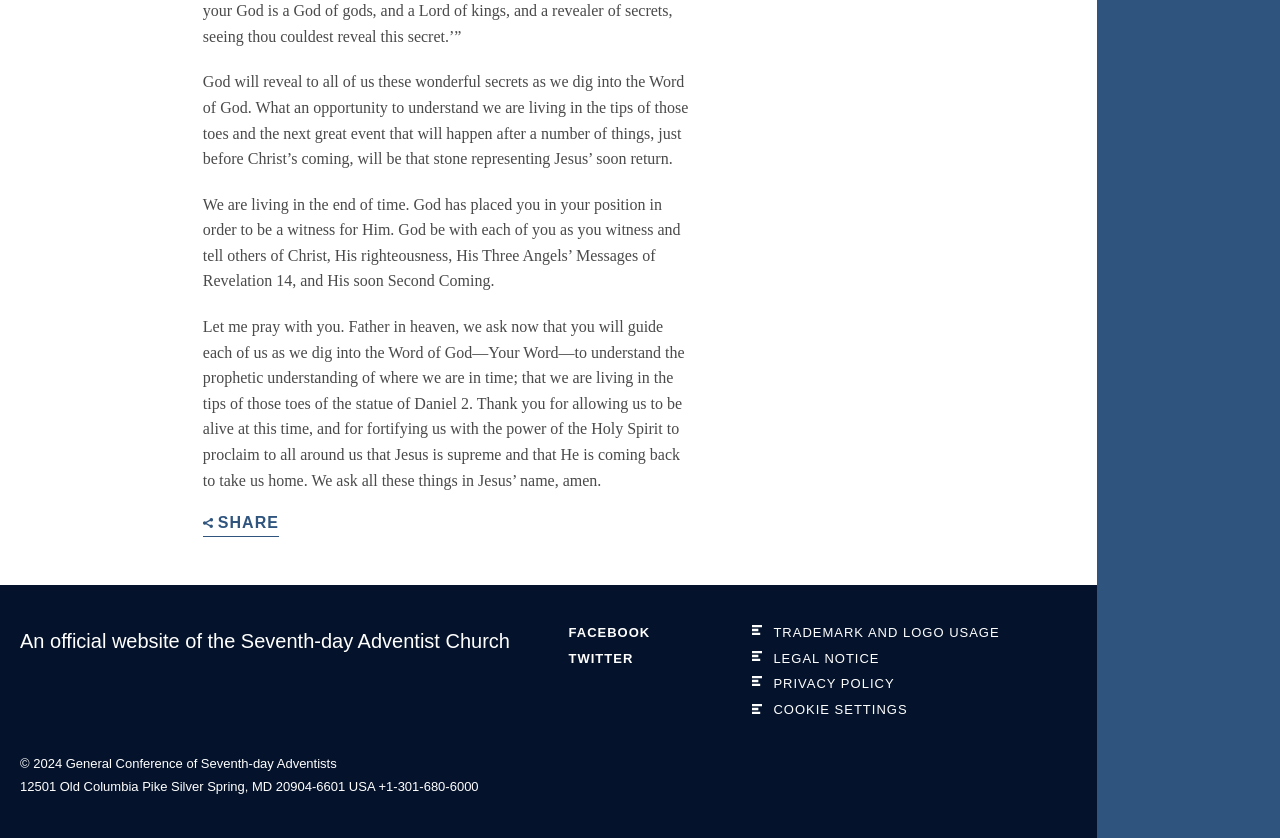Predict the bounding box coordinates of the UI element that matches this description: "Share IconShare". The coordinates should be in the format [left, top, right, bottom] with each value between 0 and 1.

[0.158, 0.615, 0.218, 0.641]